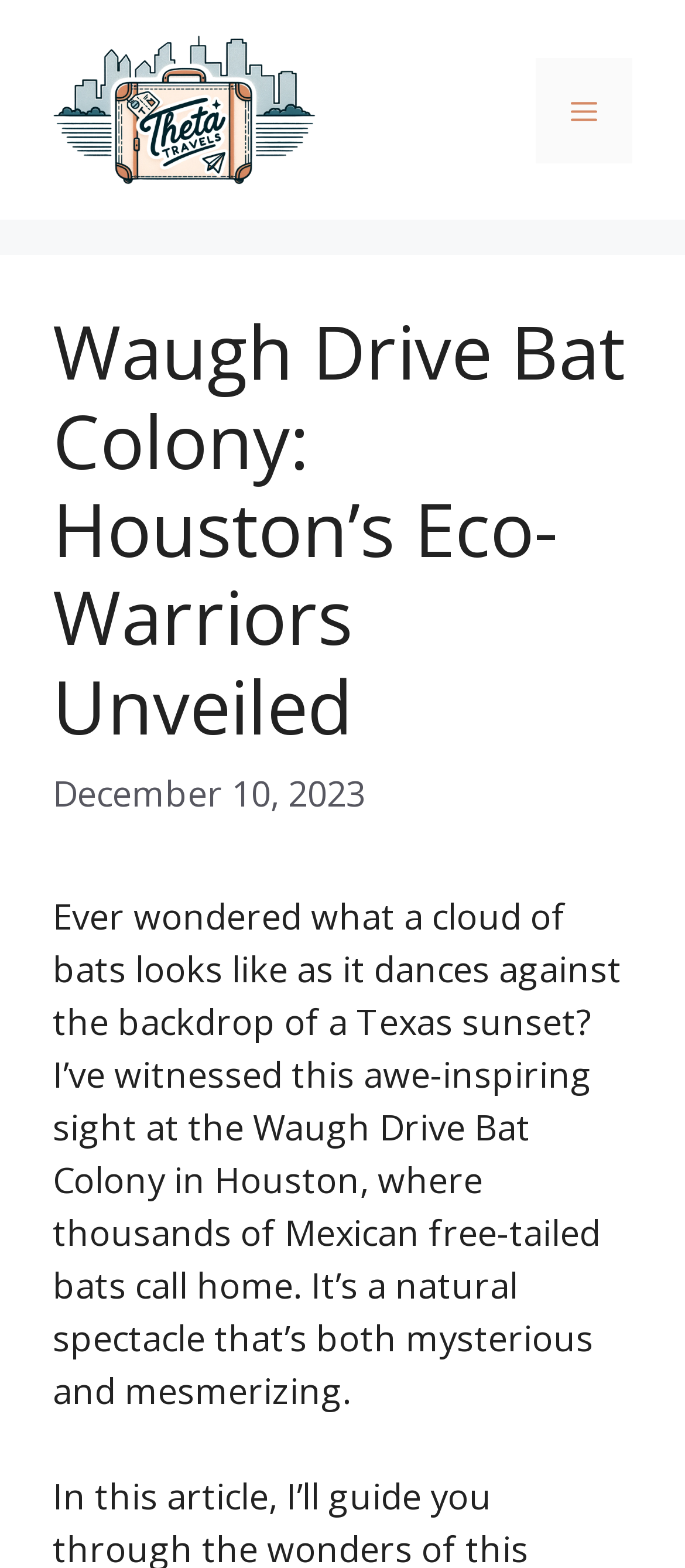What type of bats inhabit the Waugh Drive Bat Colony?
Give a one-word or short phrase answer based on the image.

Mexican free-tailed bats